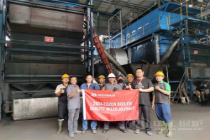What is being manufactured in this environment?
Can you provide a detailed and comprehensive answer to the question?

The image shows a group of workers posing in front of large industrial boilers and equipment, which suggests that this is a boiler manufacturing environment, and the company is involved in the production of boilers.